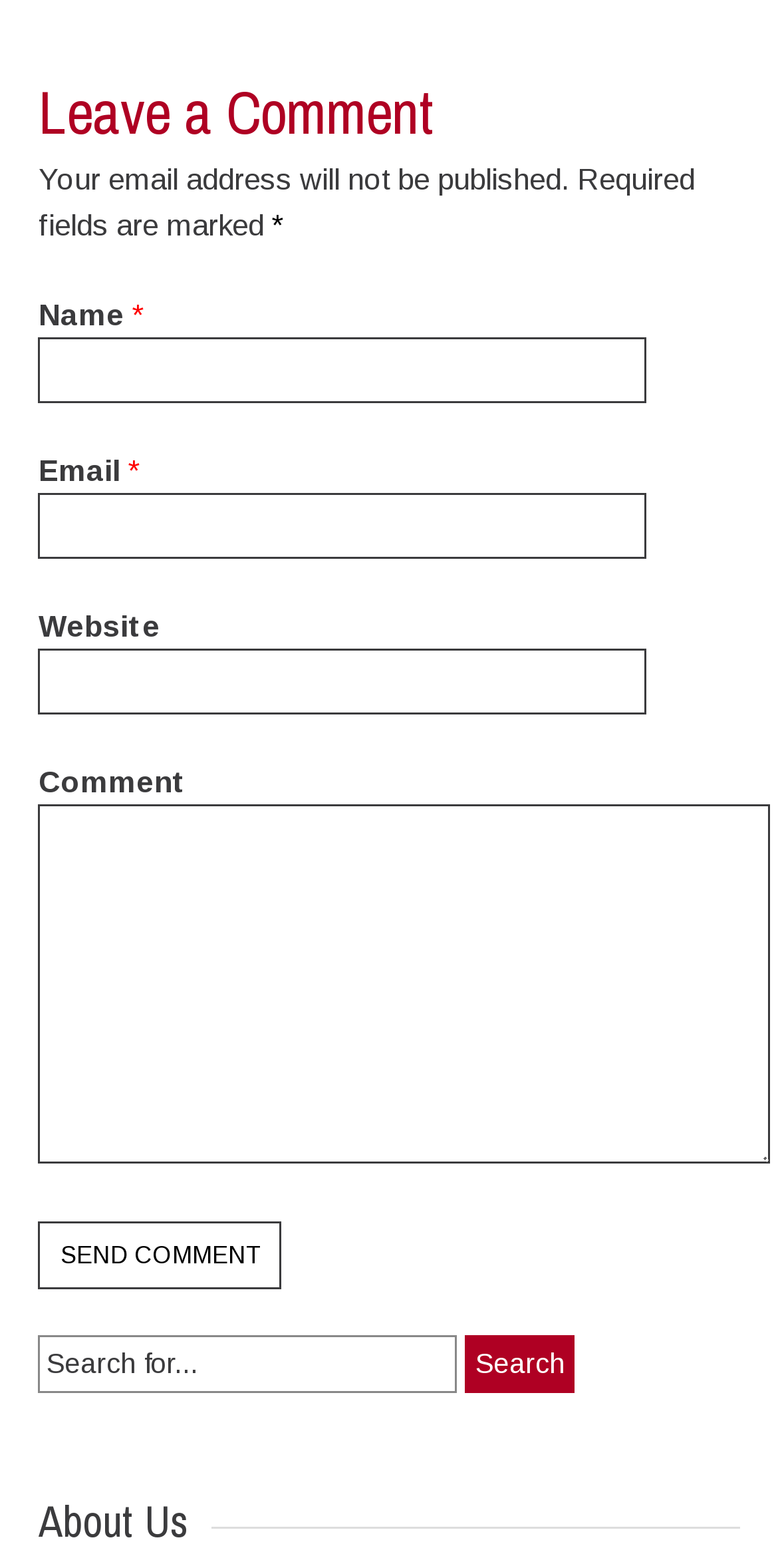Identify the coordinates of the bounding box for the element described below: "parent_node: Comment name="comment"". Return the coordinates as four float numbers between 0 and 1: [left, top, right, bottom].

[0.049, 0.513, 0.989, 0.742]